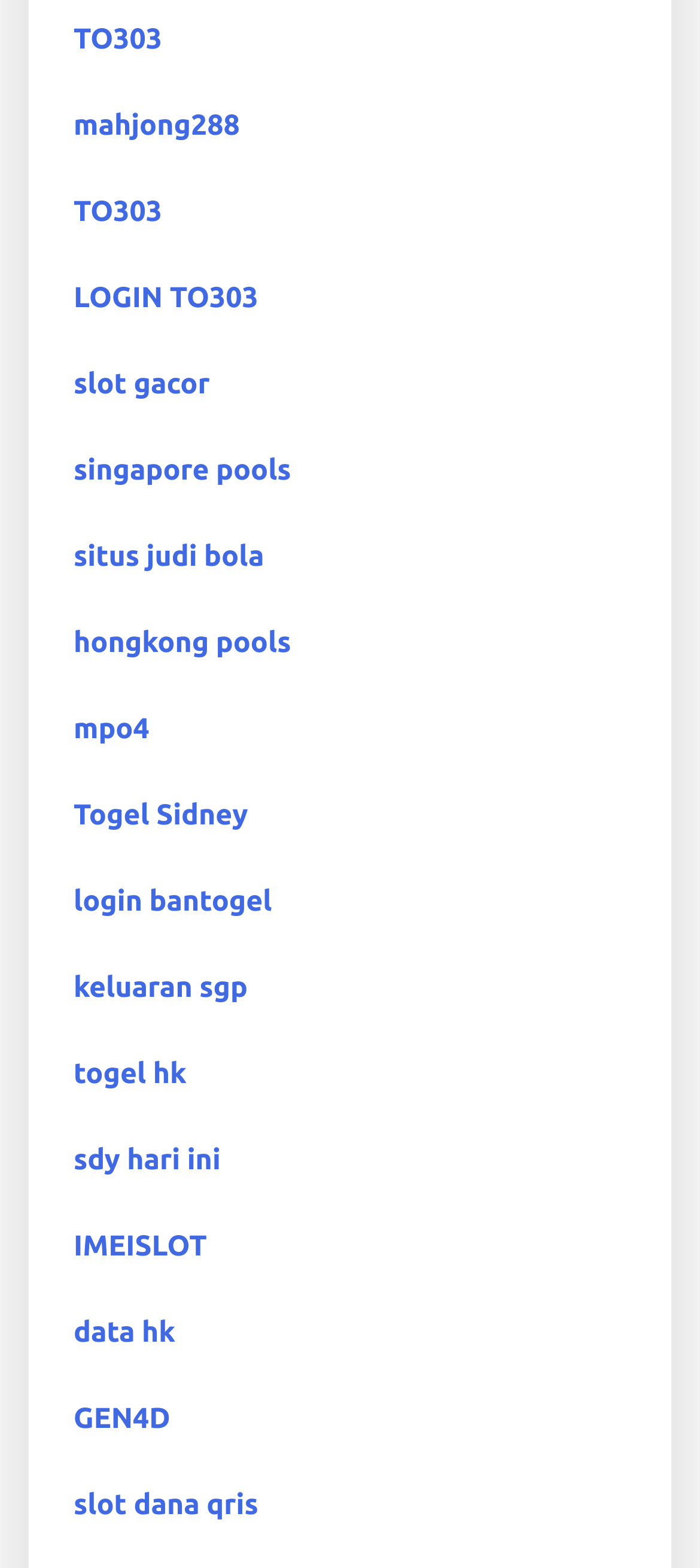What is the longest link text on the webpage?
Using the image as a reference, answer with just one word or a short phrase.

LOGIN TO303